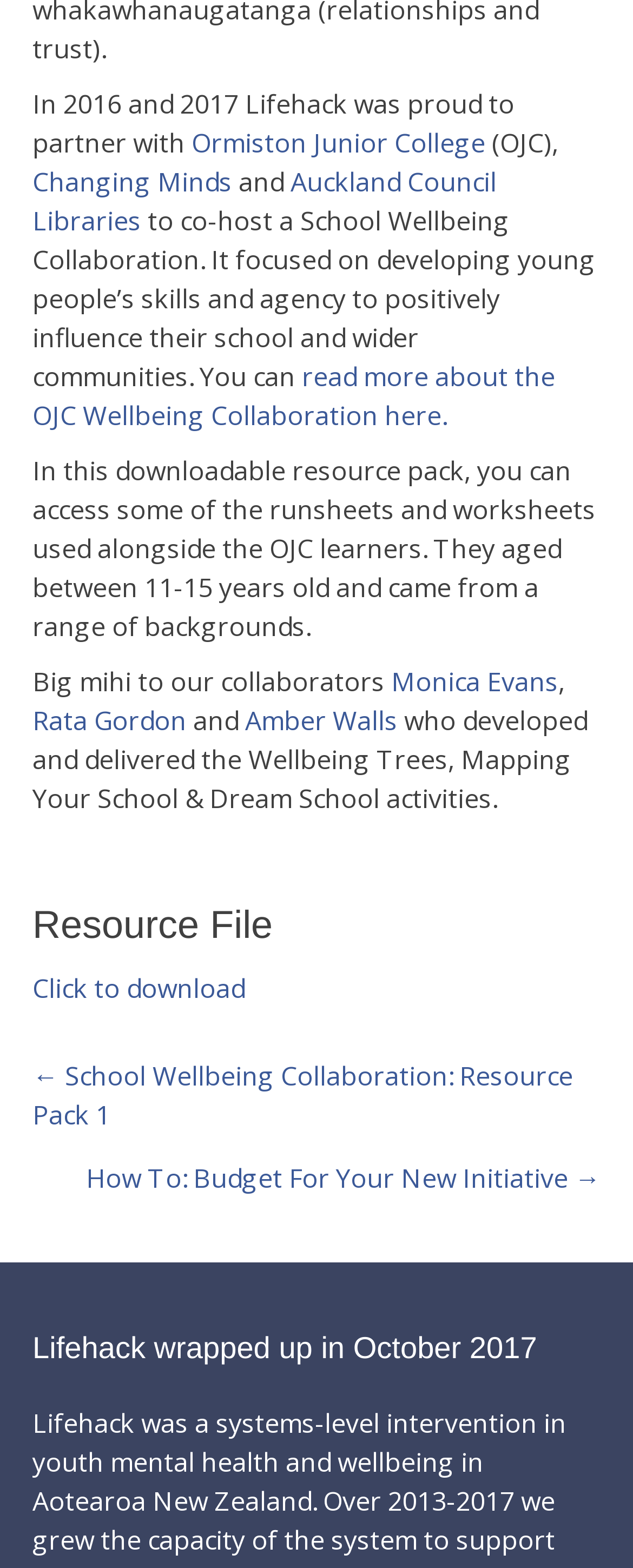Determine the bounding box coordinates of the section to be clicked to follow the instruction: "View the Lifehack wrapped up in October 2017 post". The coordinates should be given as four float numbers between 0 and 1, formatted as [left, top, right, bottom].

[0.051, 0.849, 0.848, 0.871]